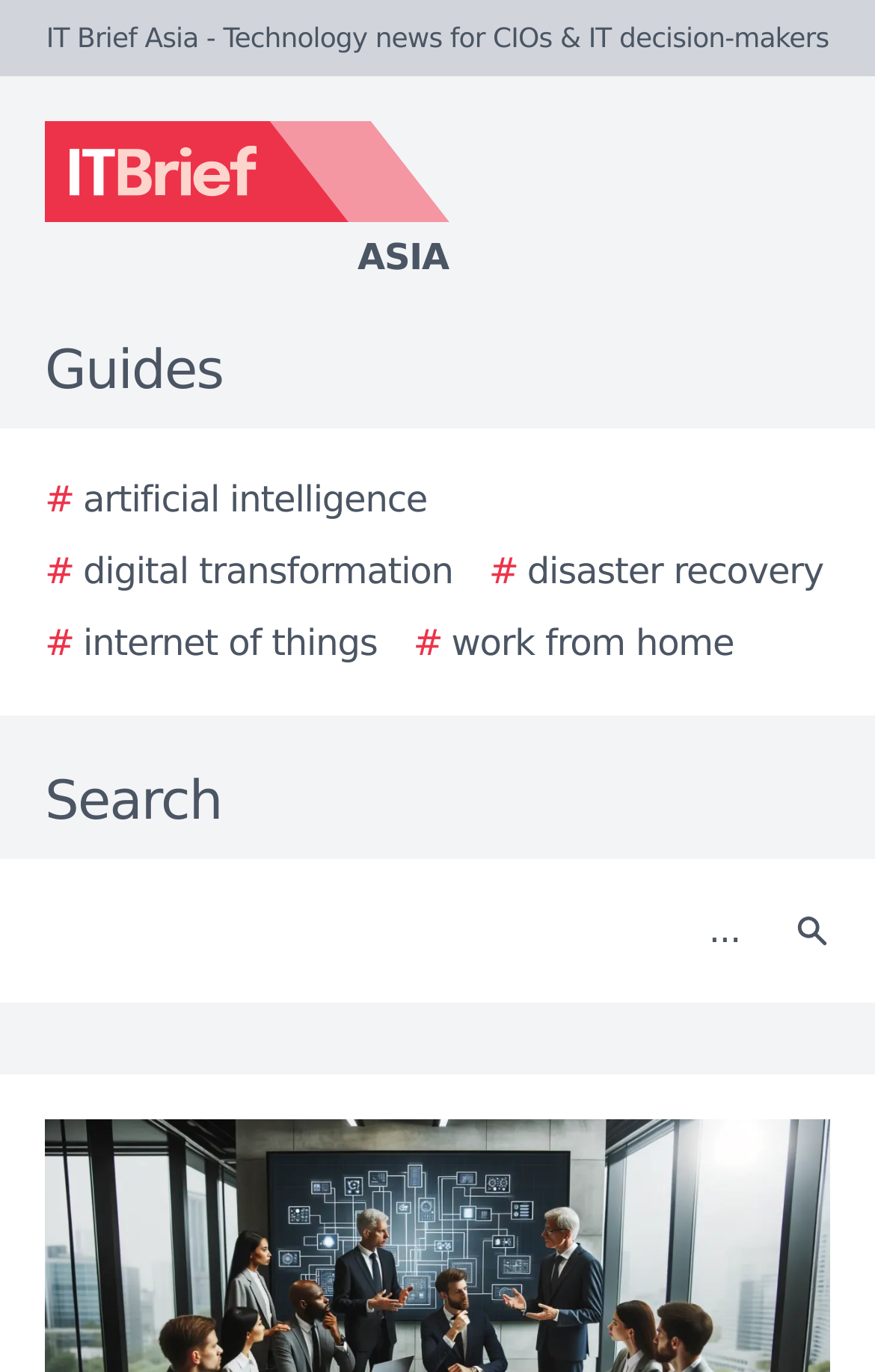Identify the bounding box coordinates for the element that needs to be clicked to fulfill this instruction: "View guides". Provide the coordinates in the format of four float numbers between 0 and 1: [left, top, right, bottom].

[0.051, 0.247, 0.255, 0.293]